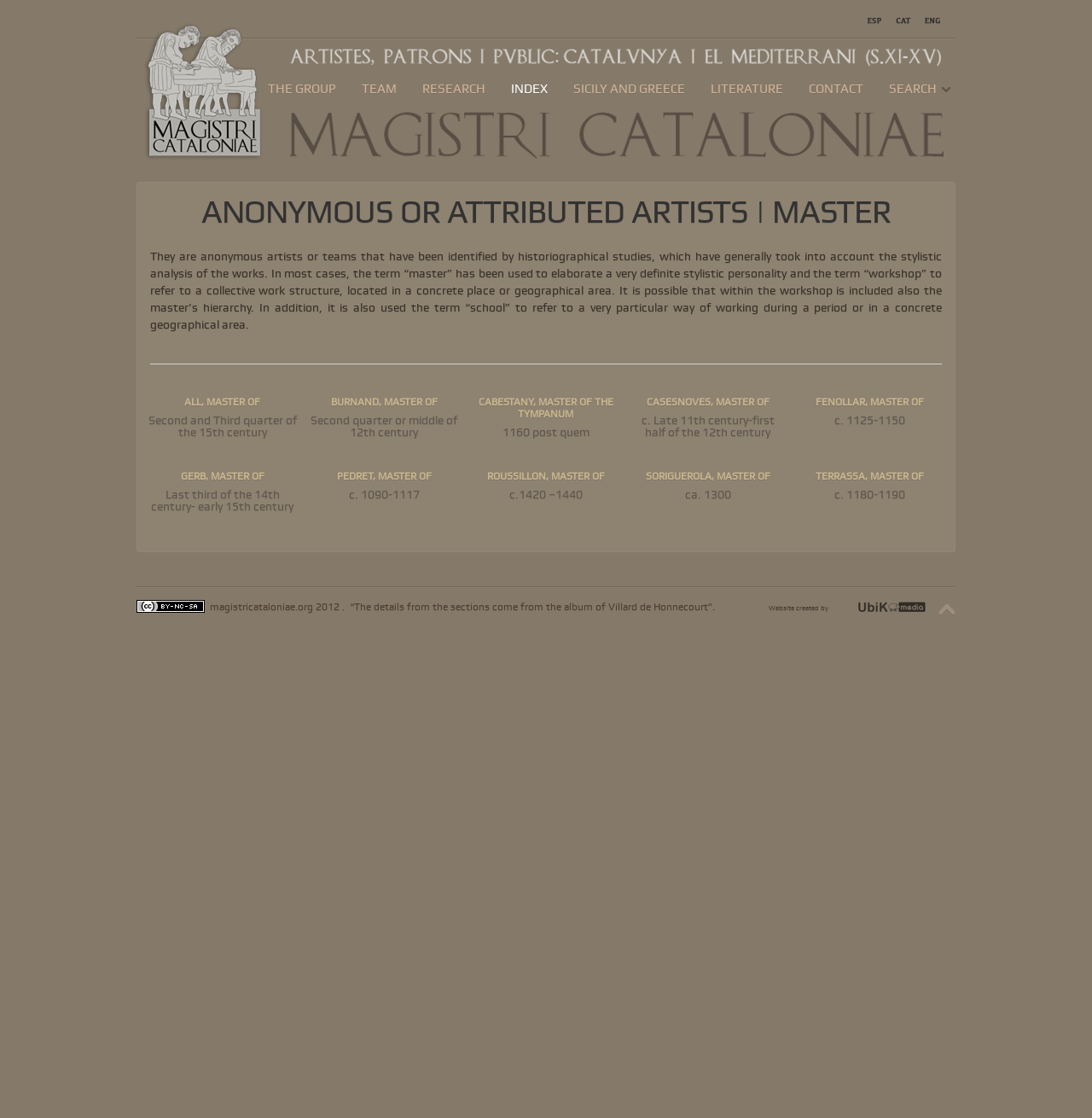Provide your answer to the question using just one word or phrase: What language options are available on this webpage?

Spanish, Catalan, English